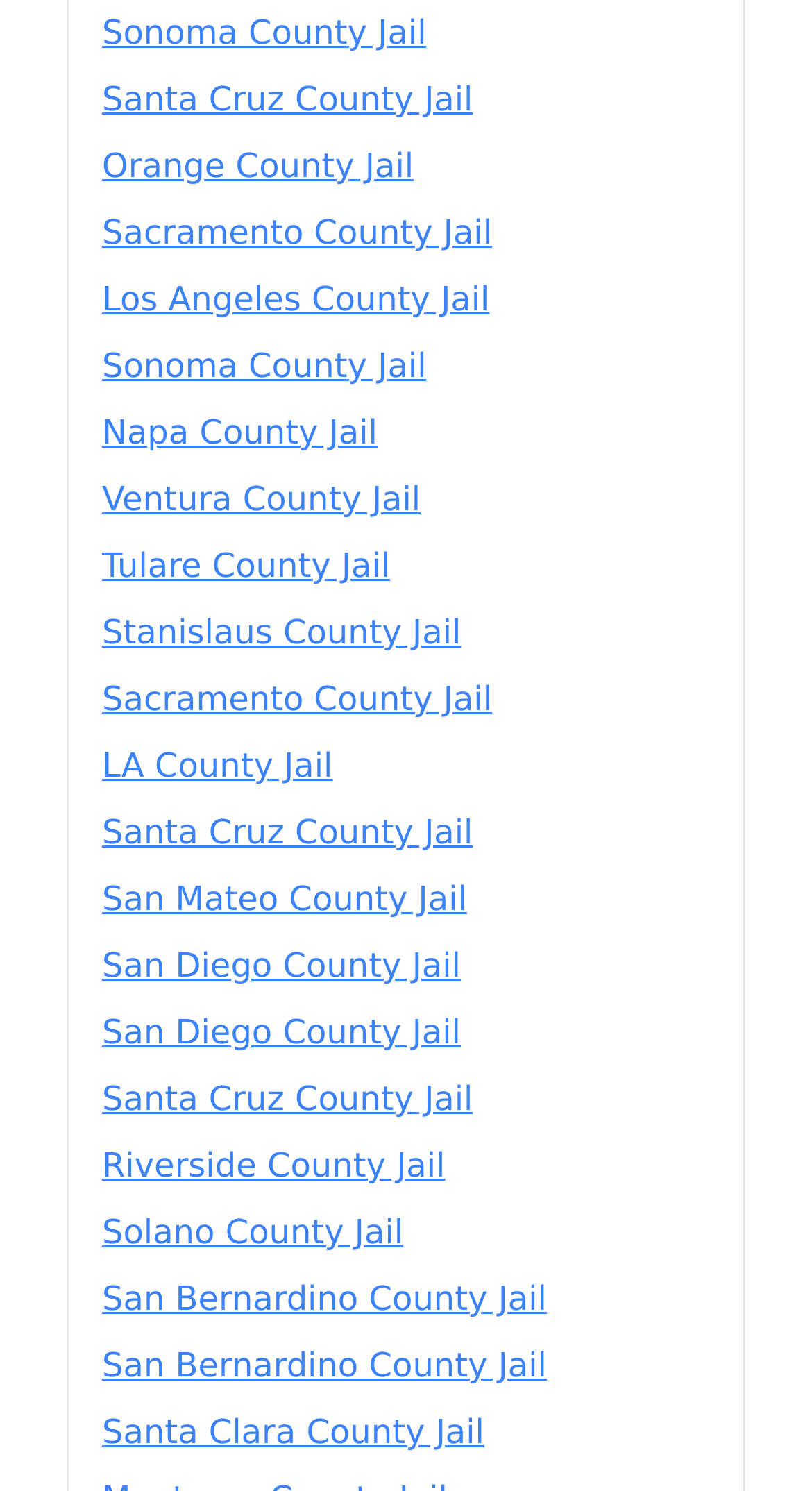Answer in one word or a short phrase: 
Is LA County Jail listed?

Yes